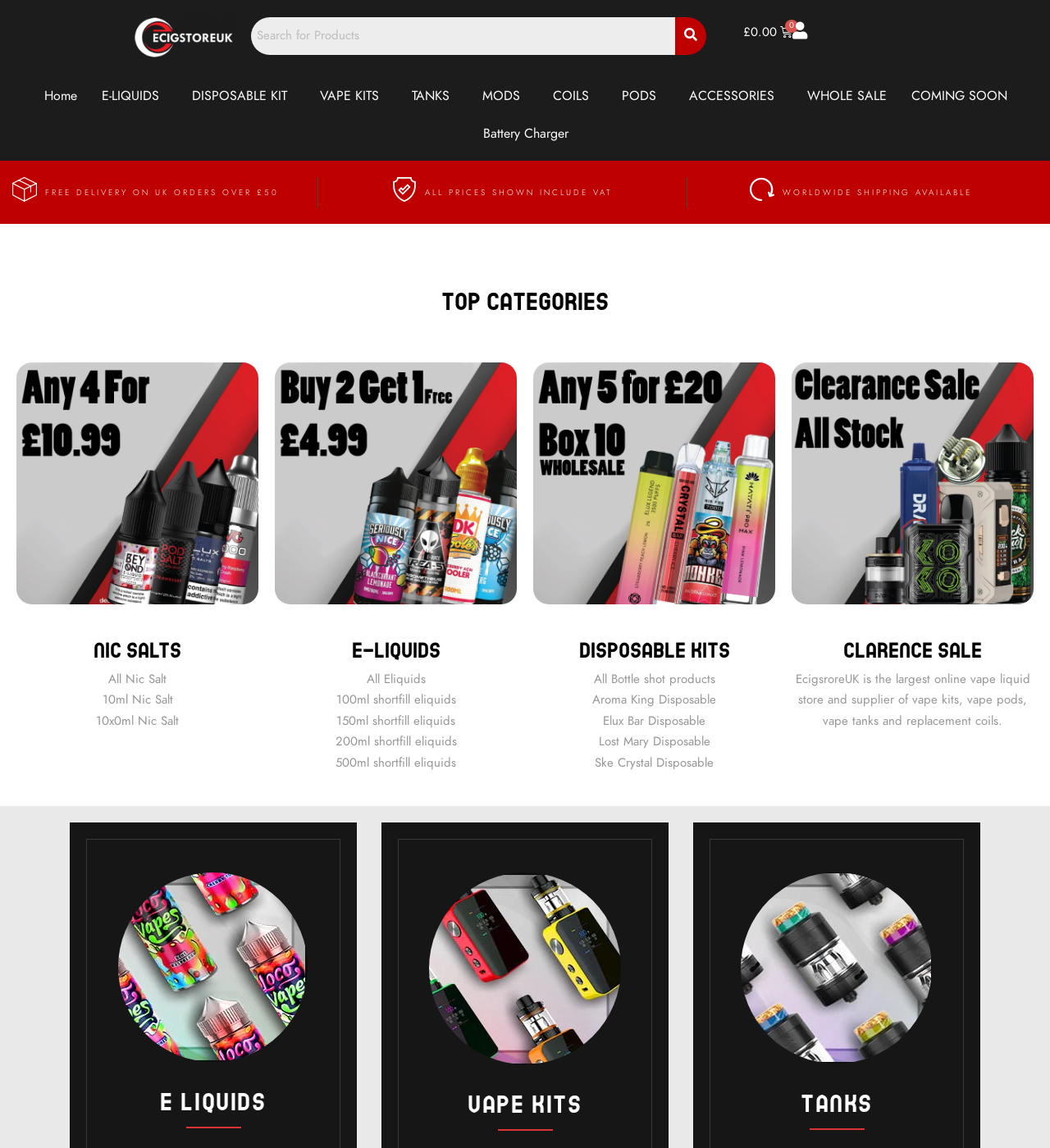Please provide the bounding box coordinates for the element that needs to be clicked to perform the instruction: "View NIC Salts products". The coordinates must consist of four float numbers between 0 and 1, formatted as [left, top, right, bottom].

[0.016, 0.555, 0.246, 0.577]